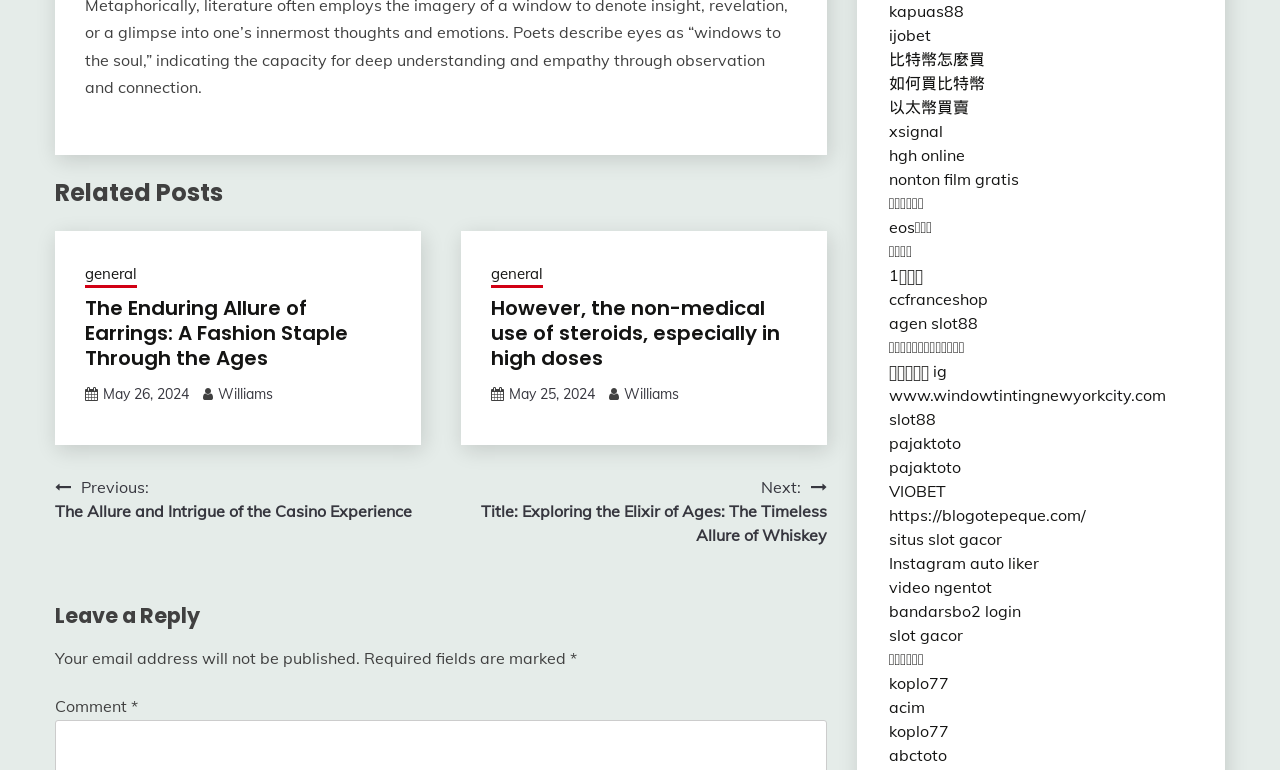Use a single word or phrase to answer the question: 
What is the category of the post 'The Enduring Allure of Earrings: A Fashion Staple Through the Ages'?

general